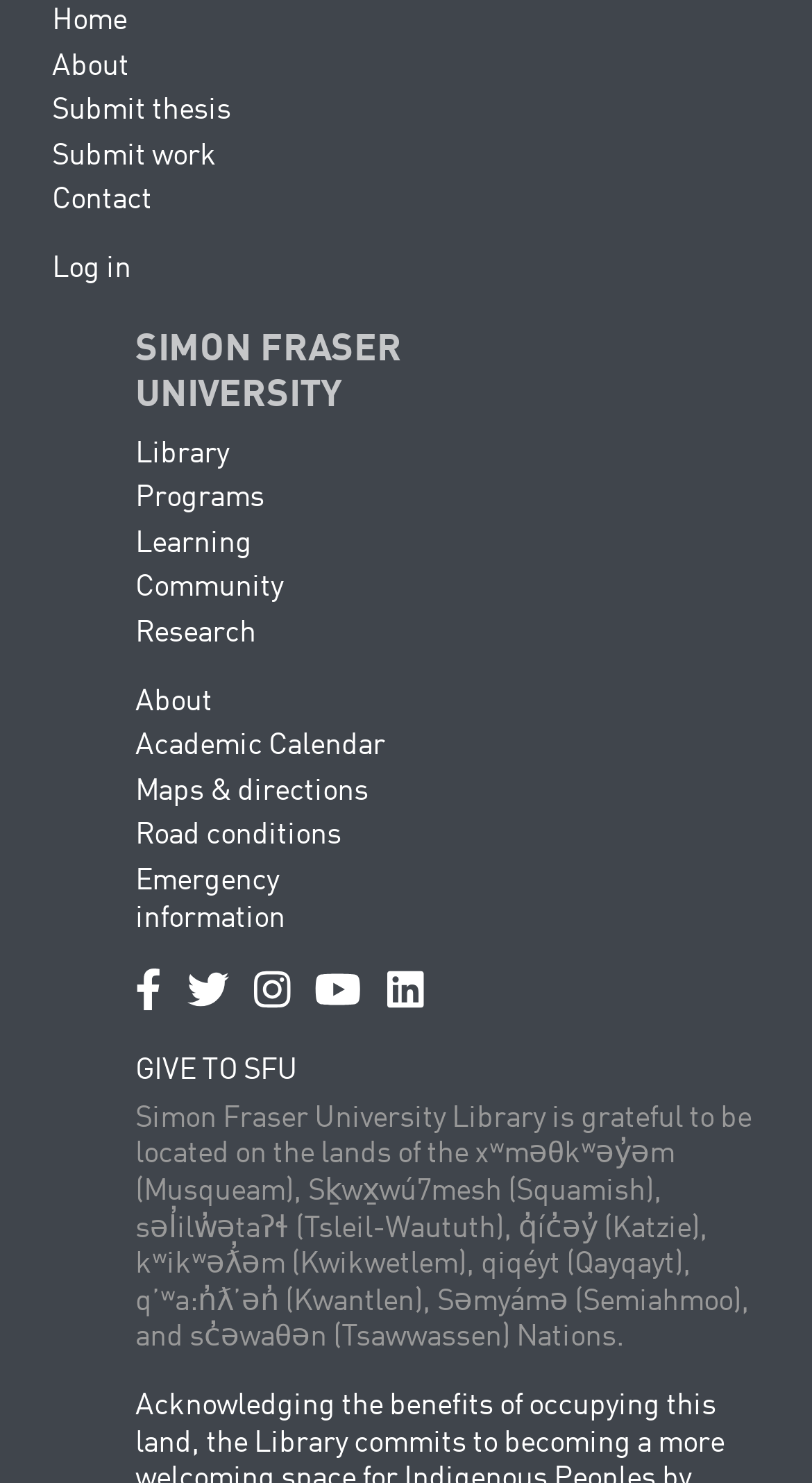Please locate the bounding box coordinates of the element's region that needs to be clicked to follow the instruction: "Check the remote positions only checkbox". The bounding box coordinates should be provided as four float numbers between 0 and 1, i.e., [left, top, right, bottom].

None